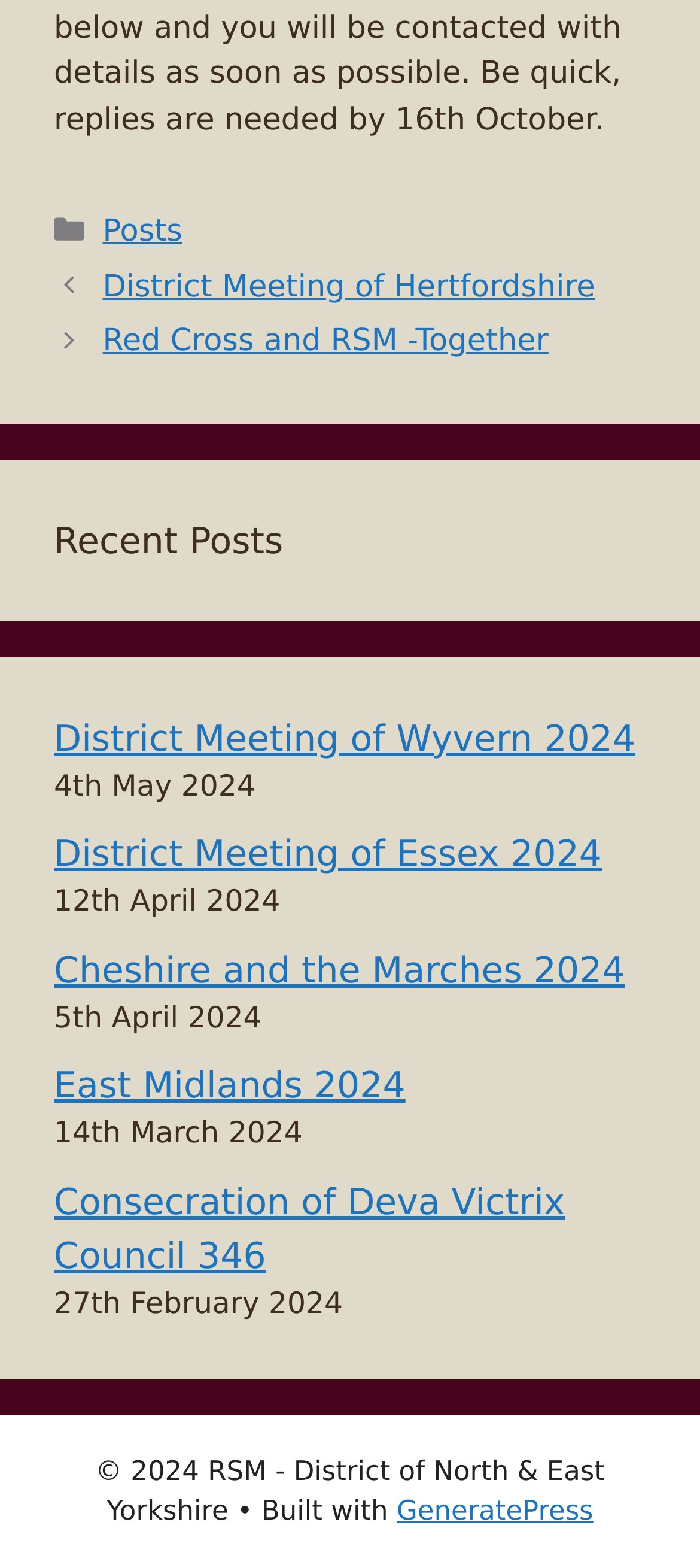Specify the bounding box coordinates of the region I need to click to perform the following instruction: "Visit GeneratePress". The coordinates must be four float numbers in the range of 0 to 1, i.e., [left, top, right, bottom].

[0.567, 0.954, 0.848, 0.974]